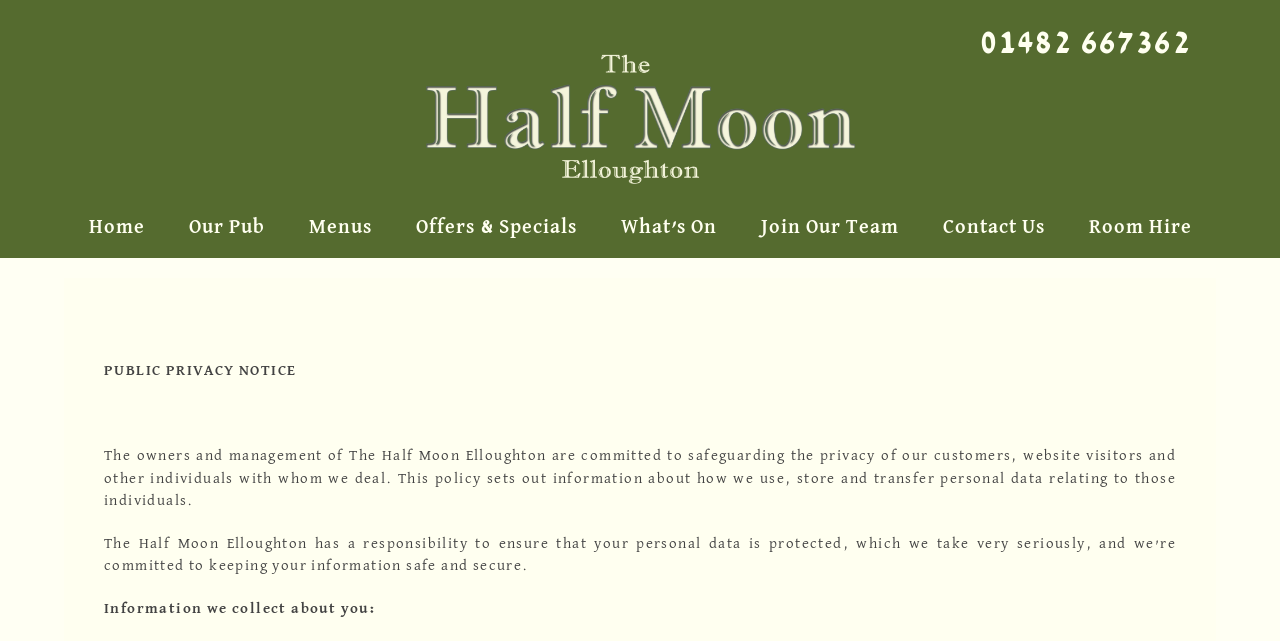Locate the bounding box of the UI element with the following description: "Join Our Team".

[0.577, 0.307, 0.719, 0.4]